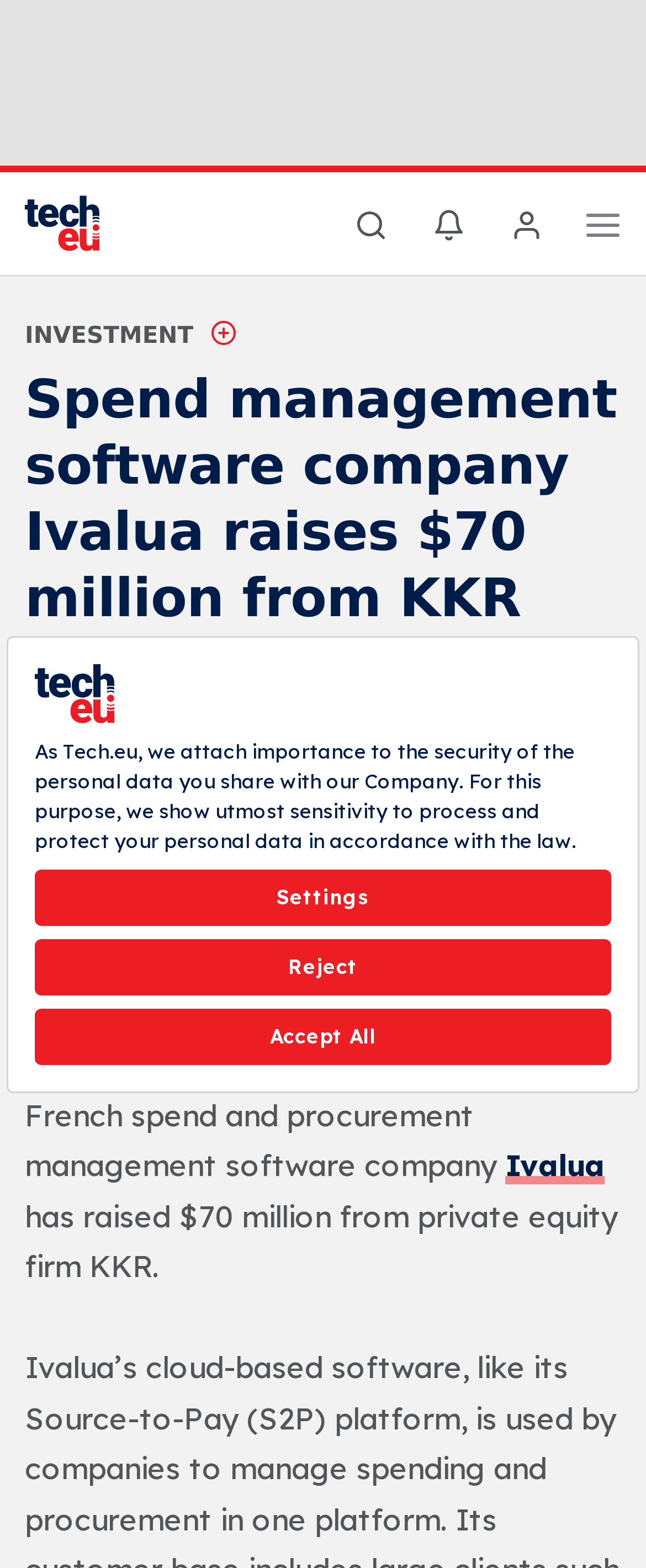What is the purpose of the button with the text 'Menu'?
Using the image, answer in one word or phrase.

To open a menu